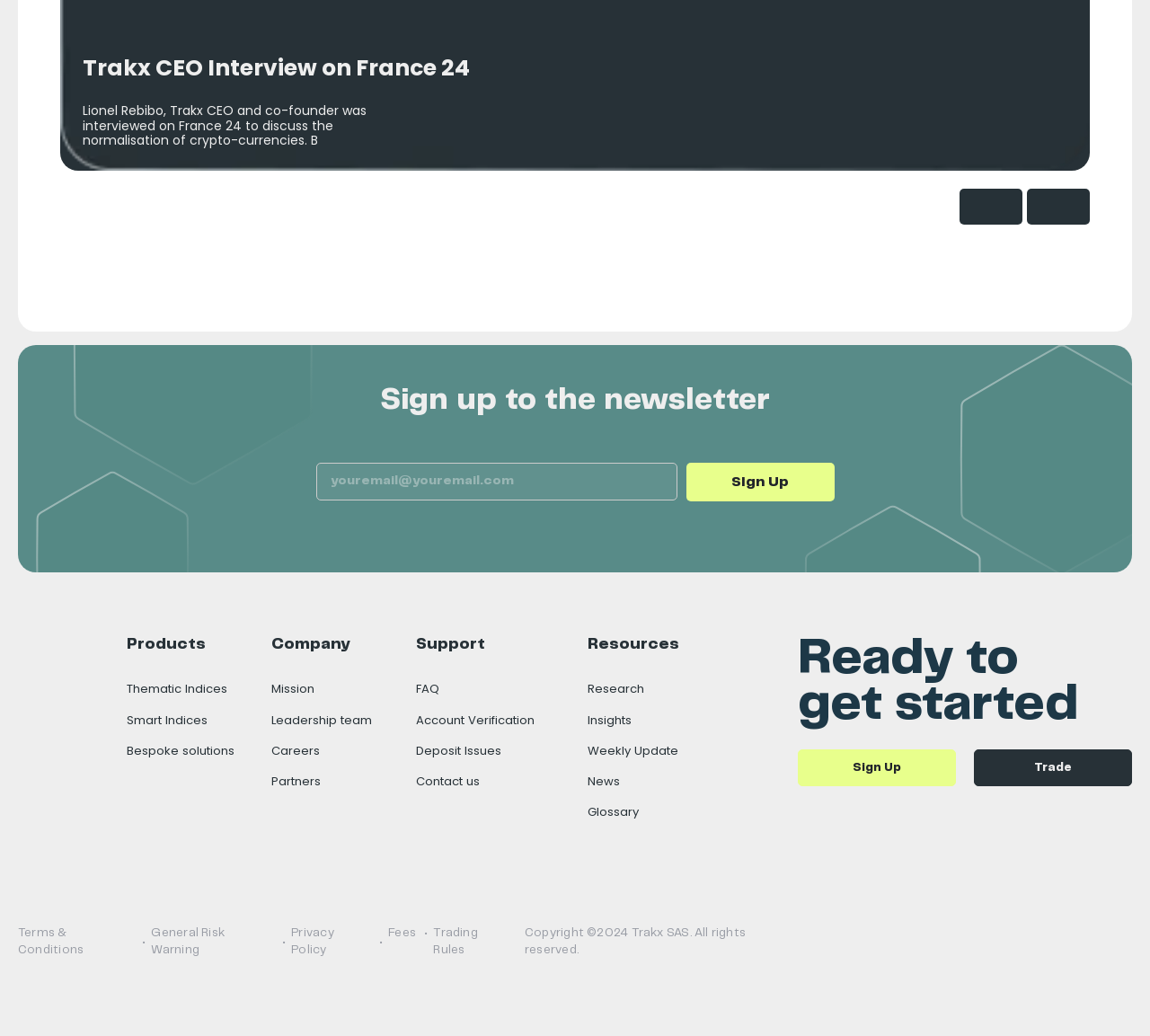Based on the visual content of the image, answer the question thoroughly: What is the company's mission?

I found the answer by looking at the 'Company' section, where there are links to 'Mission', 'Leadership team', 'Careers', and 'Partners'. The link 'Mission' suggests that the company's mission can be found by clicking on it.